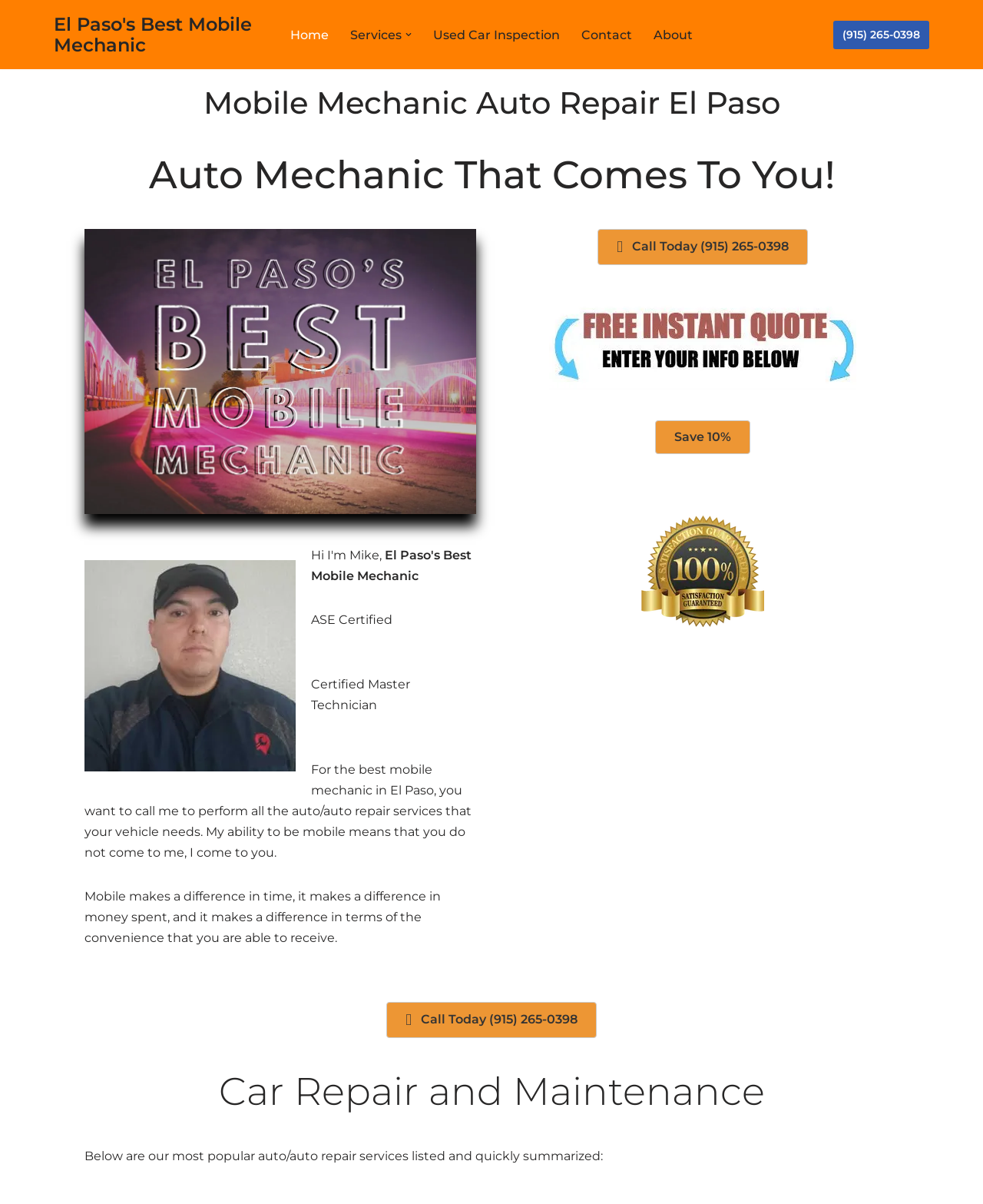Determine the bounding box coordinates for the element that should be clicked to follow this instruction: "Click 'Used Car Inspection'". The coordinates should be given as four float numbers between 0 and 1, in the format [left, top, right, bottom].

[0.441, 0.02, 0.57, 0.037]